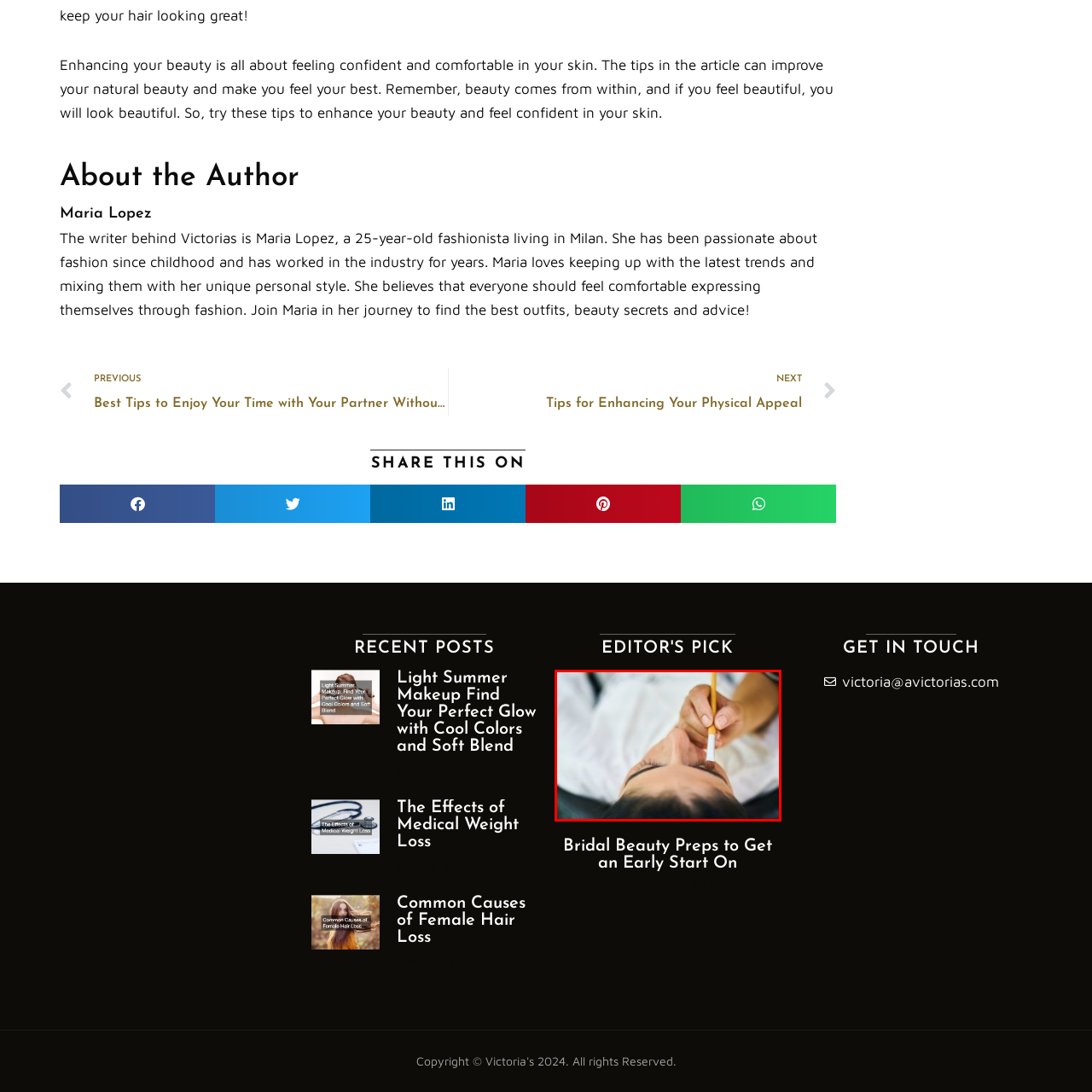Direct your attention to the image within the red boundary and answer the question with a single word or phrase:
What is the theme reflected in the overall scene?

Self-care and confidence